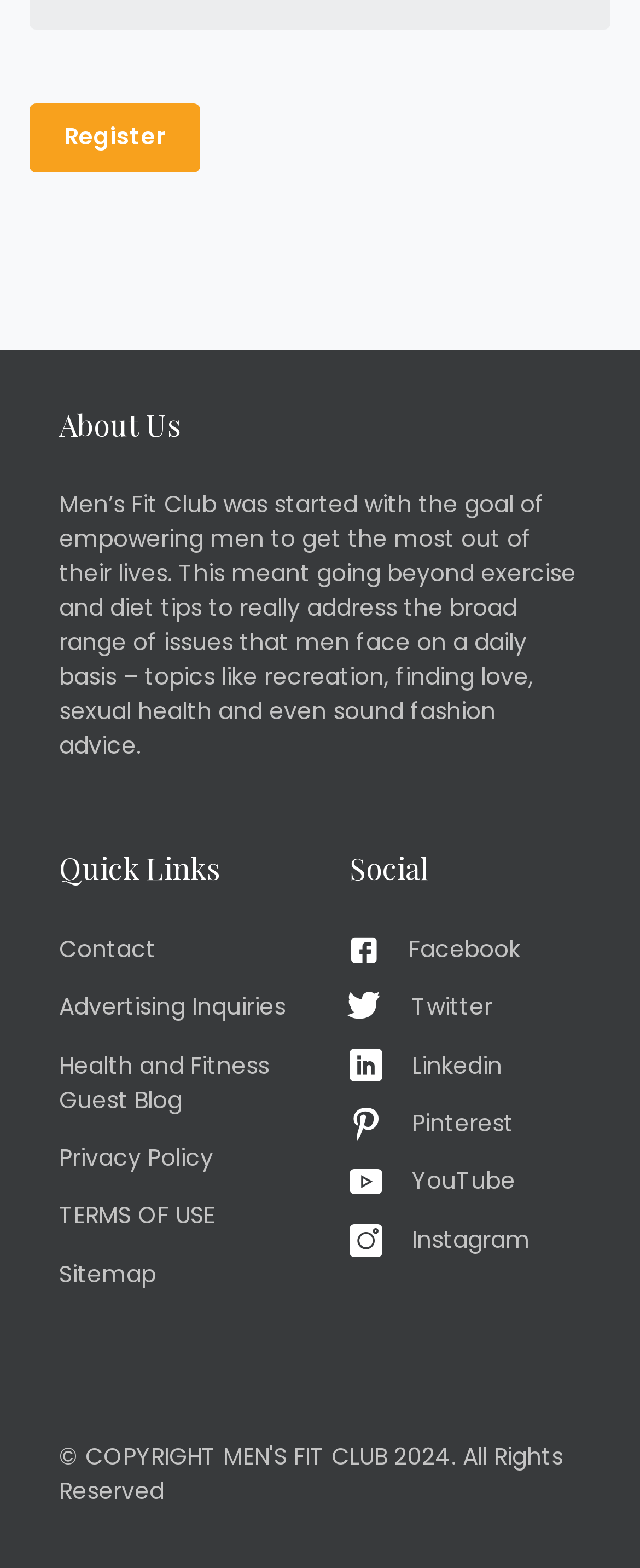Please determine the bounding box coordinates of the area that needs to be clicked to complete this task: 'Visit the Contact page'. The coordinates must be four float numbers between 0 and 1, formatted as [left, top, right, bottom].

[0.092, 0.595, 0.454, 0.617]